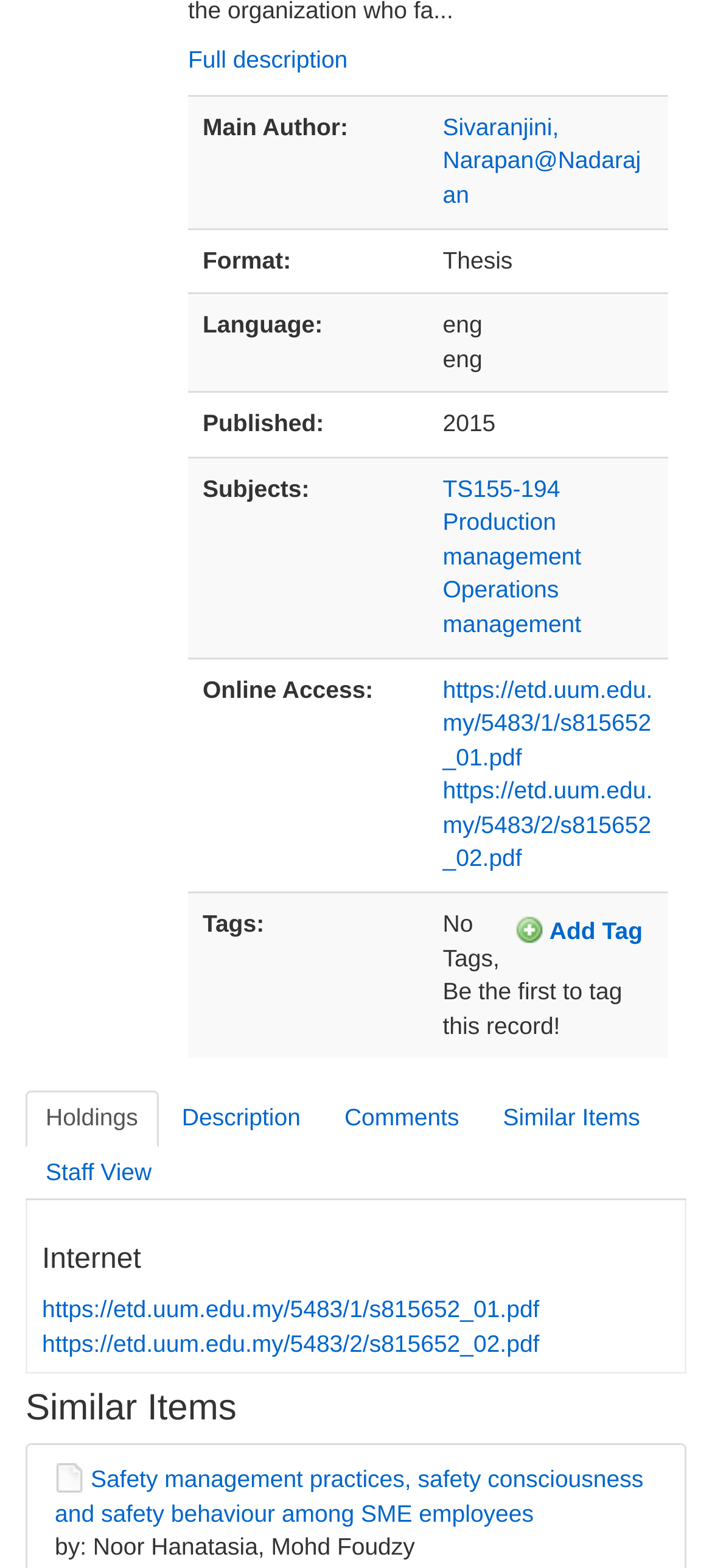Can you find the bounding box coordinates for the element that needs to be clicked to execute this instruction: "Open navigation menu"? The coordinates should be given as four float numbers between 0 and 1, i.e., [left, top, right, bottom].

None